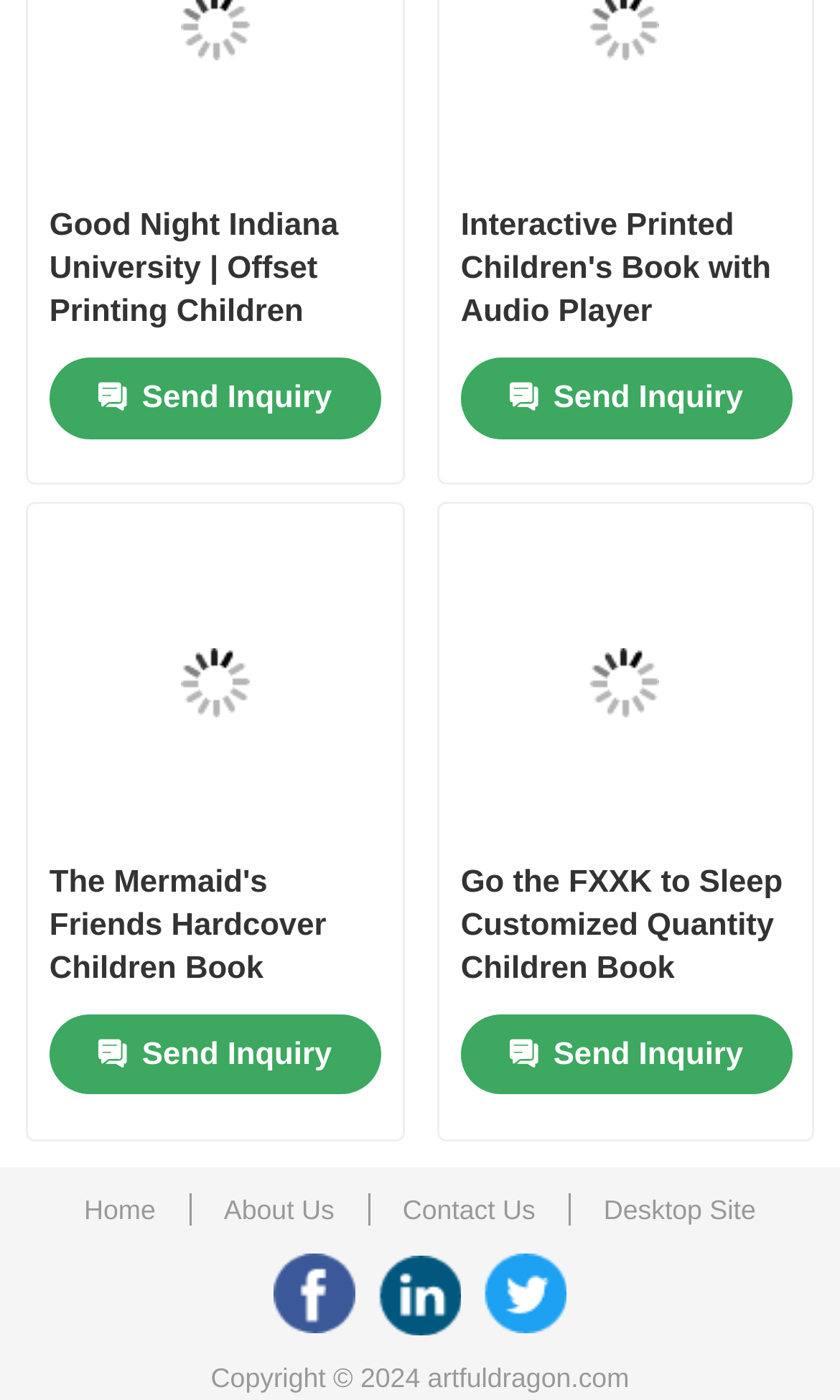Locate the bounding box coordinates of the segment that needs to be clicked to meet this instruction: "Check the 'Copyright' information".

[0.251, 0.974, 0.749, 0.996]